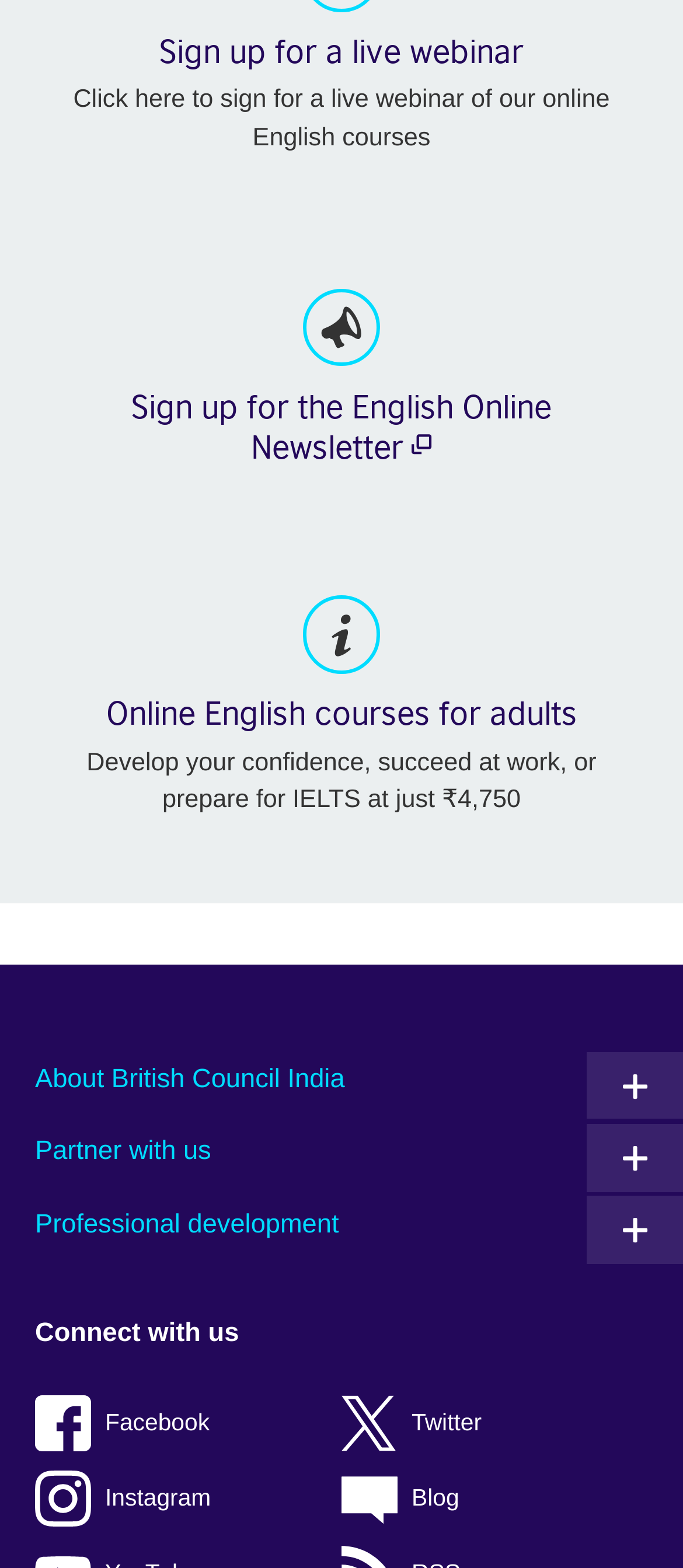Provide the bounding box coordinates for the UI element that is described as: "aria-label="Show"".

[0.858, 0.465, 1.0, 0.508]